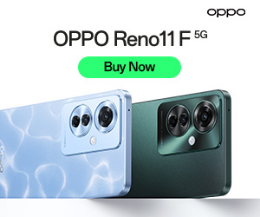Generate an elaborate caption for the image.

The image features two sleek smartphones, the OPPO Reno11 F 5G, prominently displayed side by side. The device on the left showcases a light blue finish with subtle water ripple effects, while the phone on the right features a rich, dark green hue. Both smartphones are equipped with eye-catching dual rear cameras, suggesting an emphasis on high-quality photography. Above the devices, the model name "OPPO Reno11 F 5G" is highlighted, indicating advanced 5G capabilities, and there's a bold "Buy Now" button in vibrant green, encouraging potential customers to make a purchase. This visually appealing advertisement effectively captures the essence of modern smartphone design and technology.